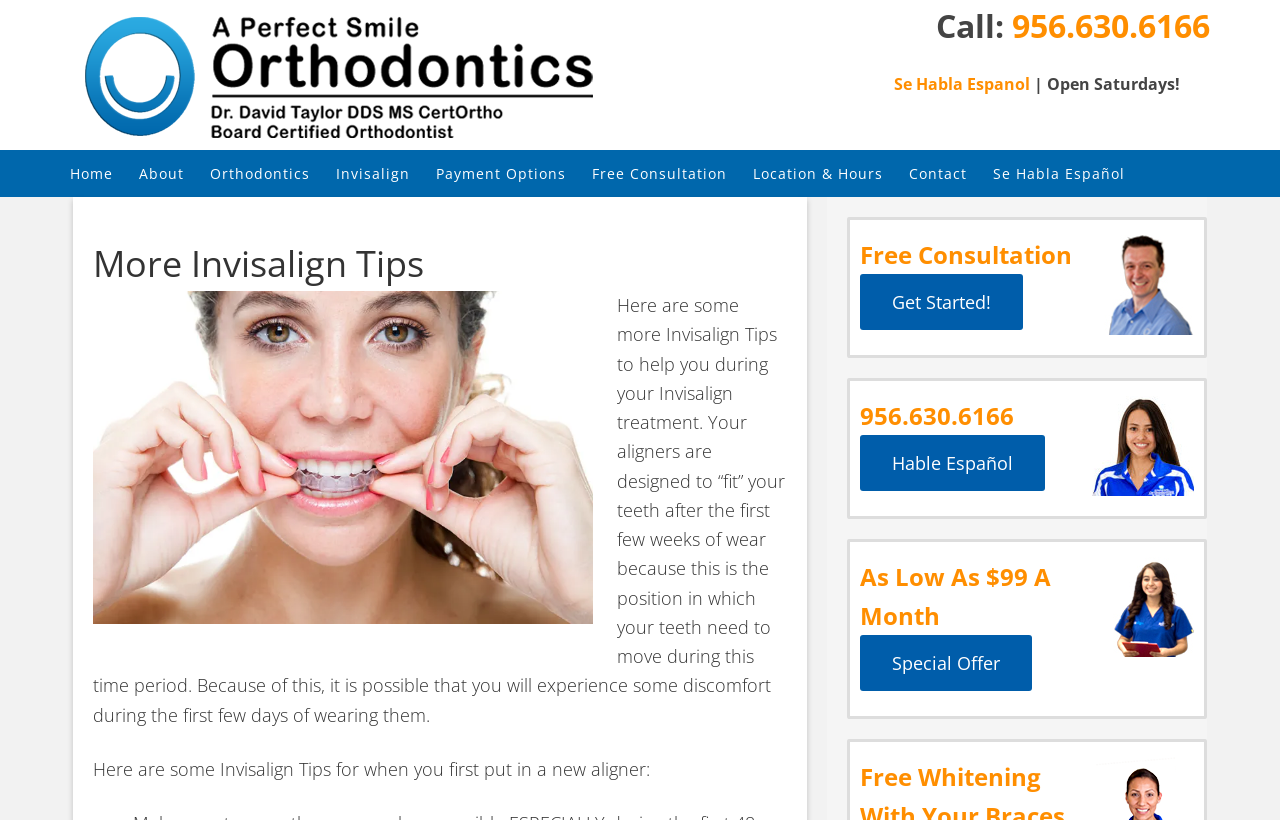What is the purpose of the aligners during Invisalign treatment?
Provide a well-explained and detailed answer to the question.

I found this information by reading the text on the webpage, which says 'Your aligners are designed to “fit” your teeth after the first few weeks of wear because this is the position in which your teeth need to move during this time period.' This implies that the aligners are meant to move the teeth during the treatment.